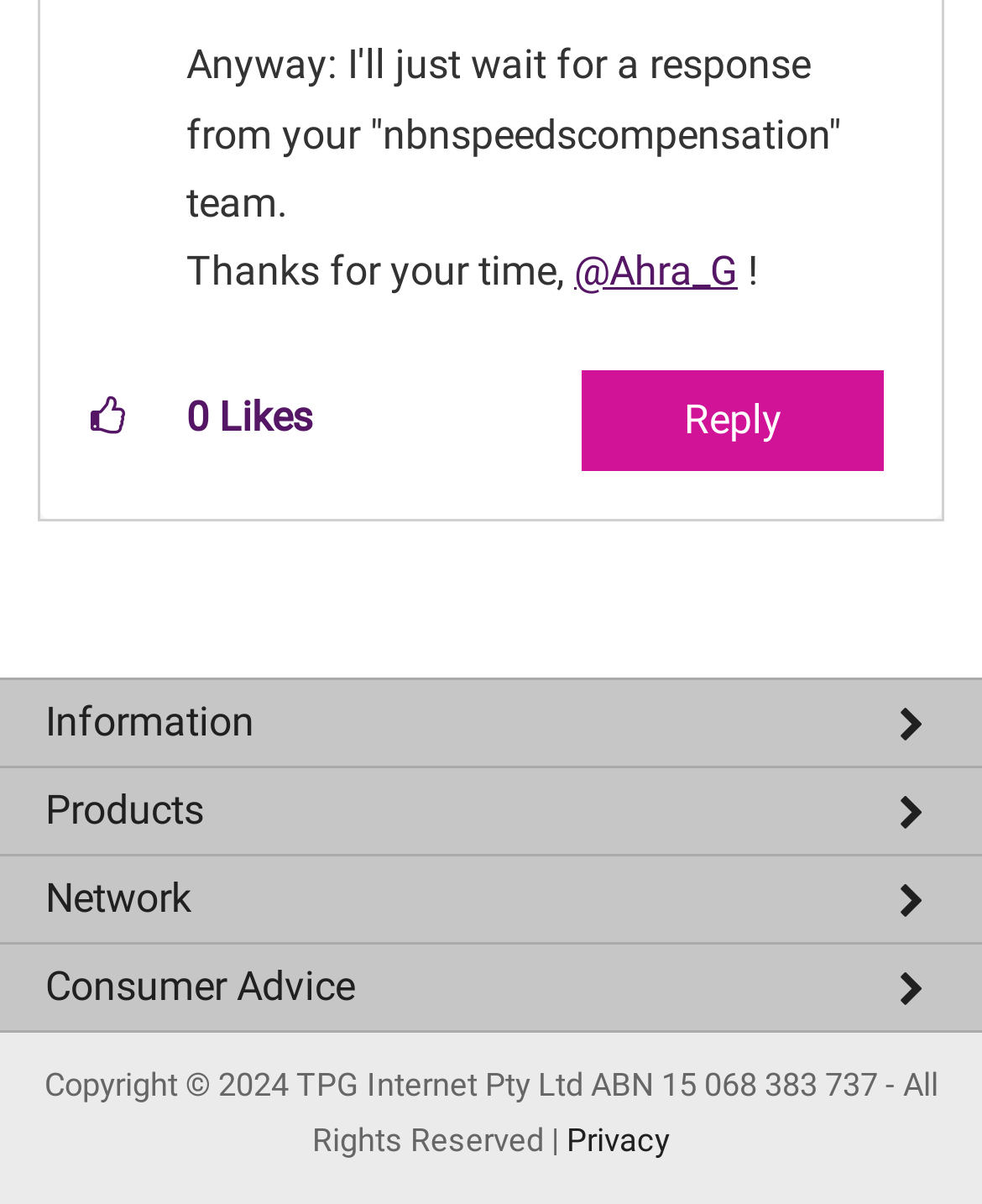Specify the bounding box coordinates of the region I need to click to perform the following instruction: "Reply to the post". The coordinates must be four float numbers in the range of 0 to 1, i.e., [left, top, right, bottom].

[0.592, 0.307, 0.9, 0.391]